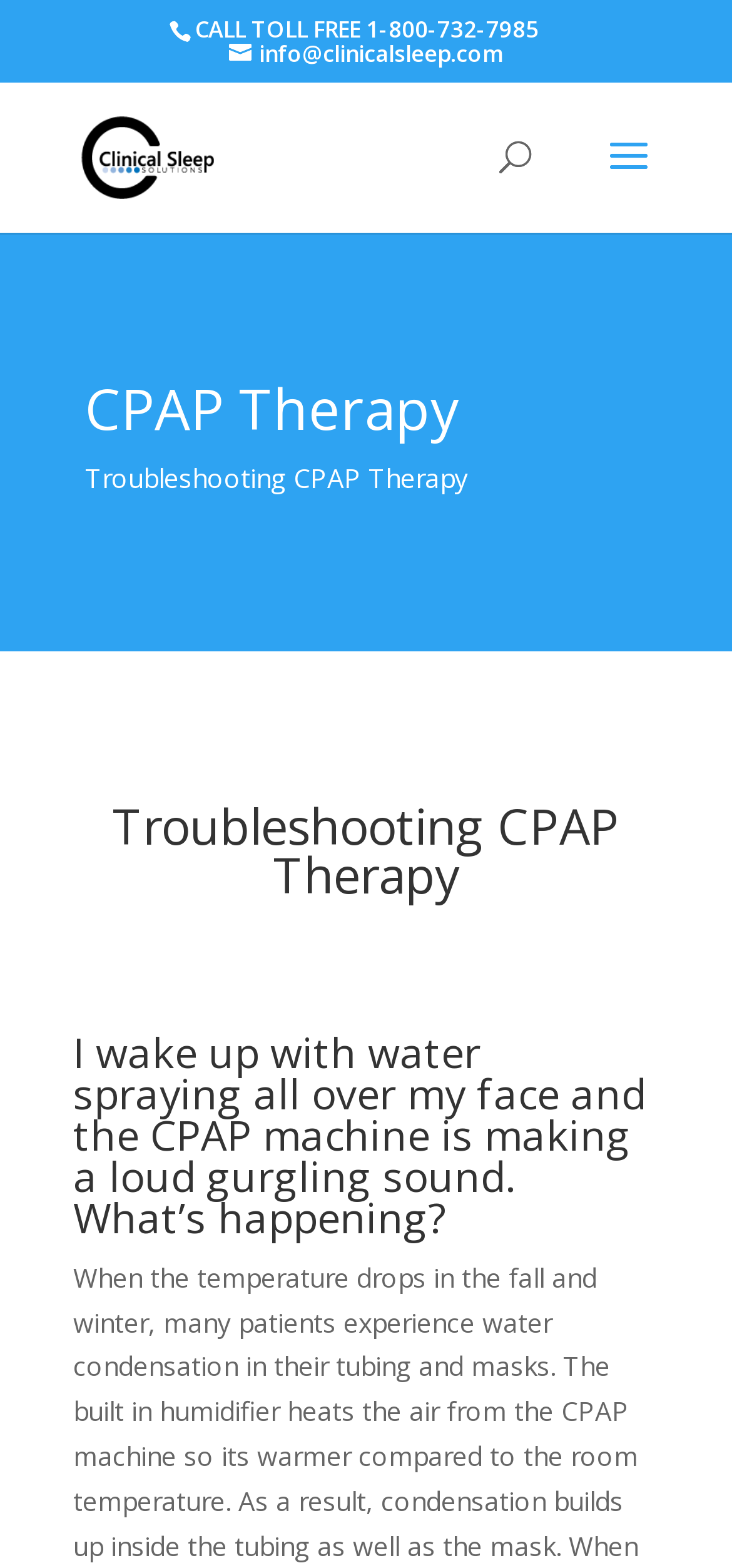Please provide a one-word or phrase answer to the question: 
What can be searched for on the webpage?

CPAP therapy topics